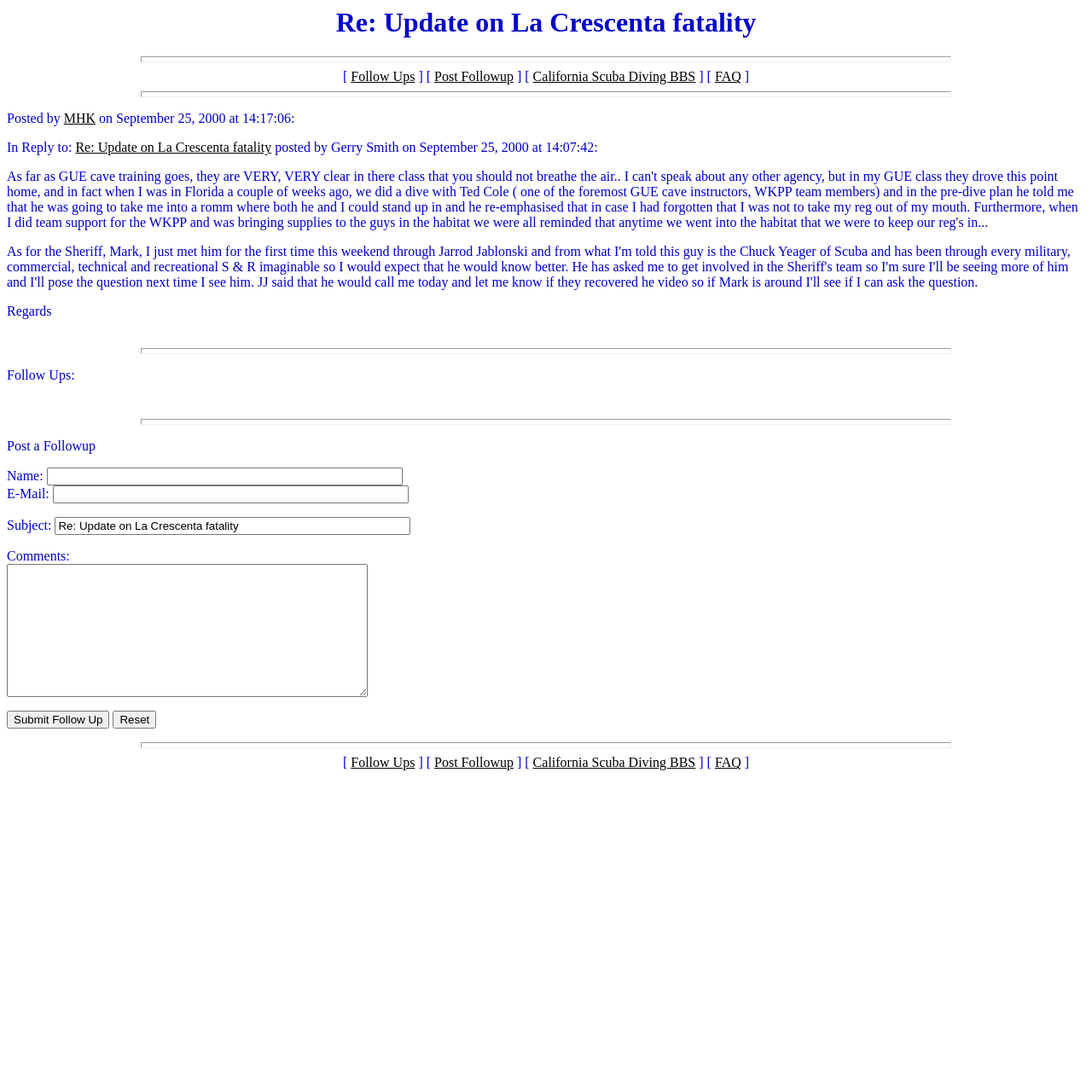What is the orientation of the separators on the webpage?
Please answer the question with as much detail as possible using the screenshot.

The separators on the webpage, denoted by the 'separator' element type, have an orientation of horizontal, as indicated by their bounding box coordinates and the fact that they span across the width of the webpage.